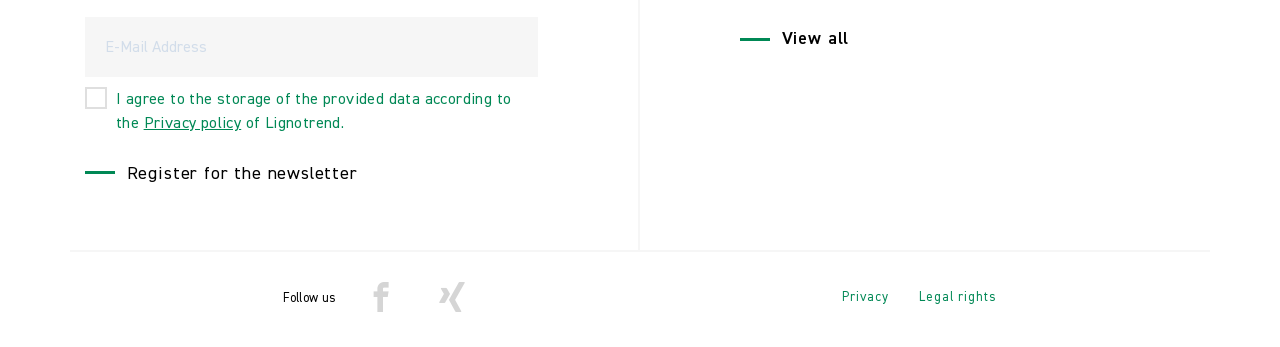What is the function of the 'Register for the newsletter' button?
Please respond to the question with a detailed and well-explained answer.

The button is located below the 'E-Mail Address' textbox and the checkbox, and its text suggests that it is used to register for a newsletter. This is likely a subscription service that requires an email address and agreement to the privacy policy.